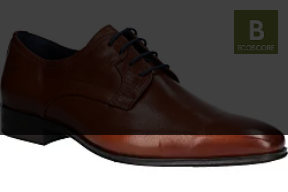What is the color of the leather finish?
Using the image as a reference, give a one-word or short phrase answer.

Chestnut brown